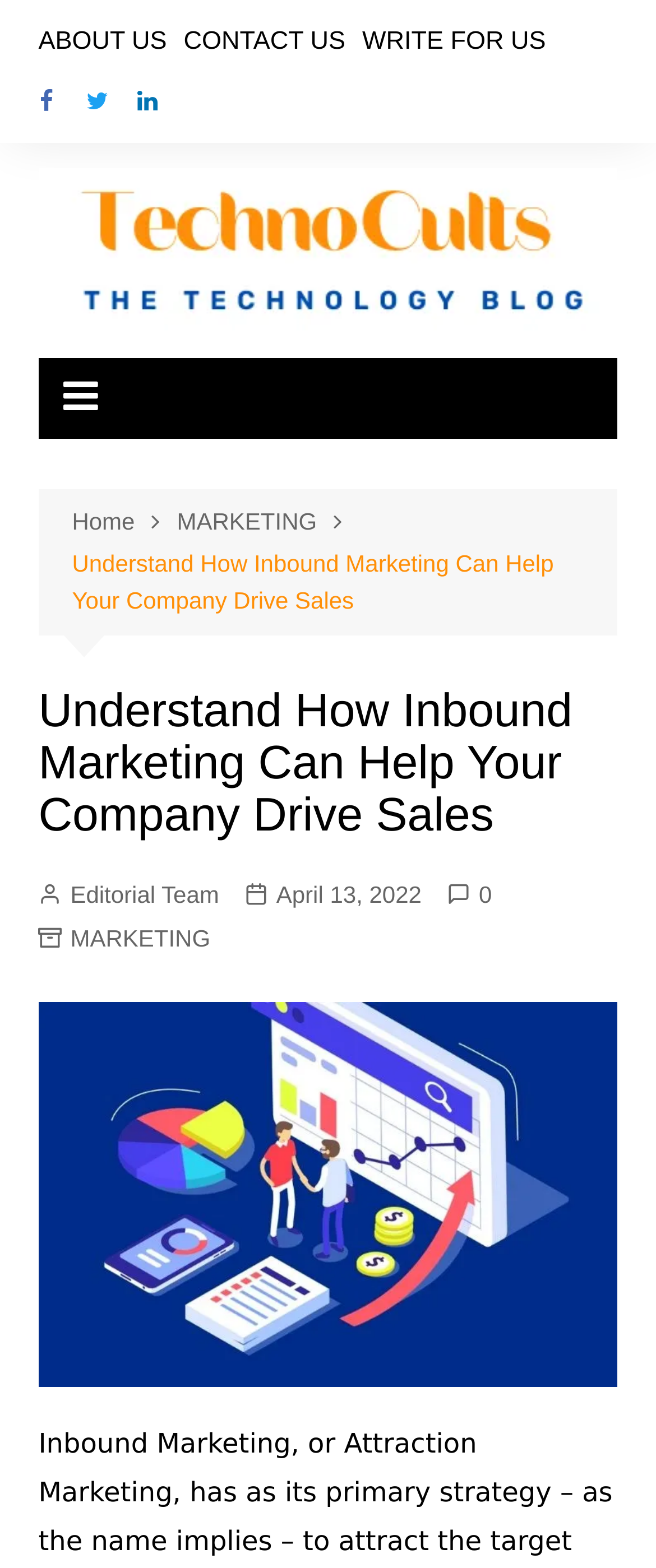Give a one-word or short-phrase answer to the following question: 
When was the article published?

April 13, 2022